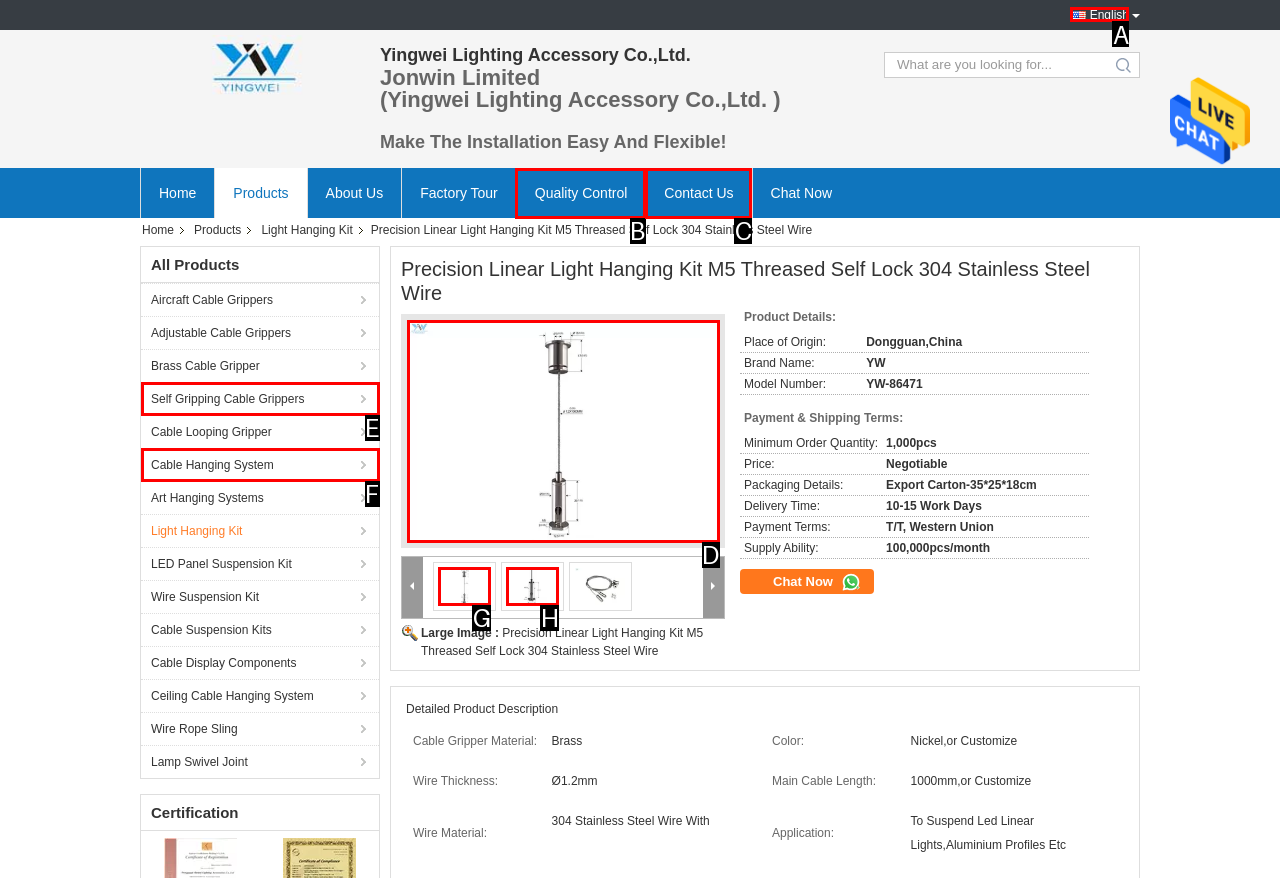Point out the UI element to be clicked for this instruction: select English language. Provide the answer as the letter of the chosen element.

A